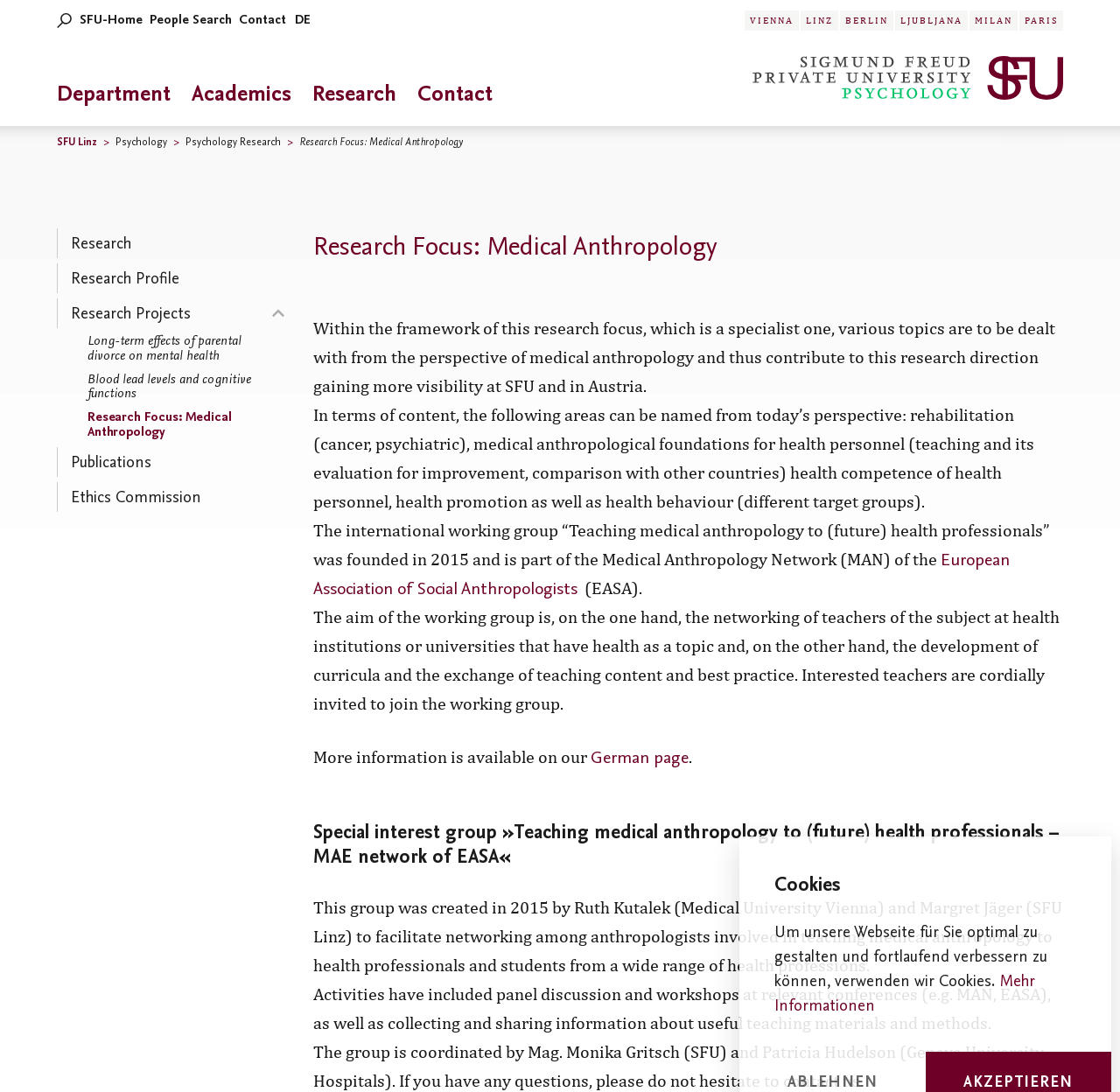Please determine the bounding box coordinates for the element with the description: "SFU Linz".

[0.051, 0.123, 0.087, 0.136]